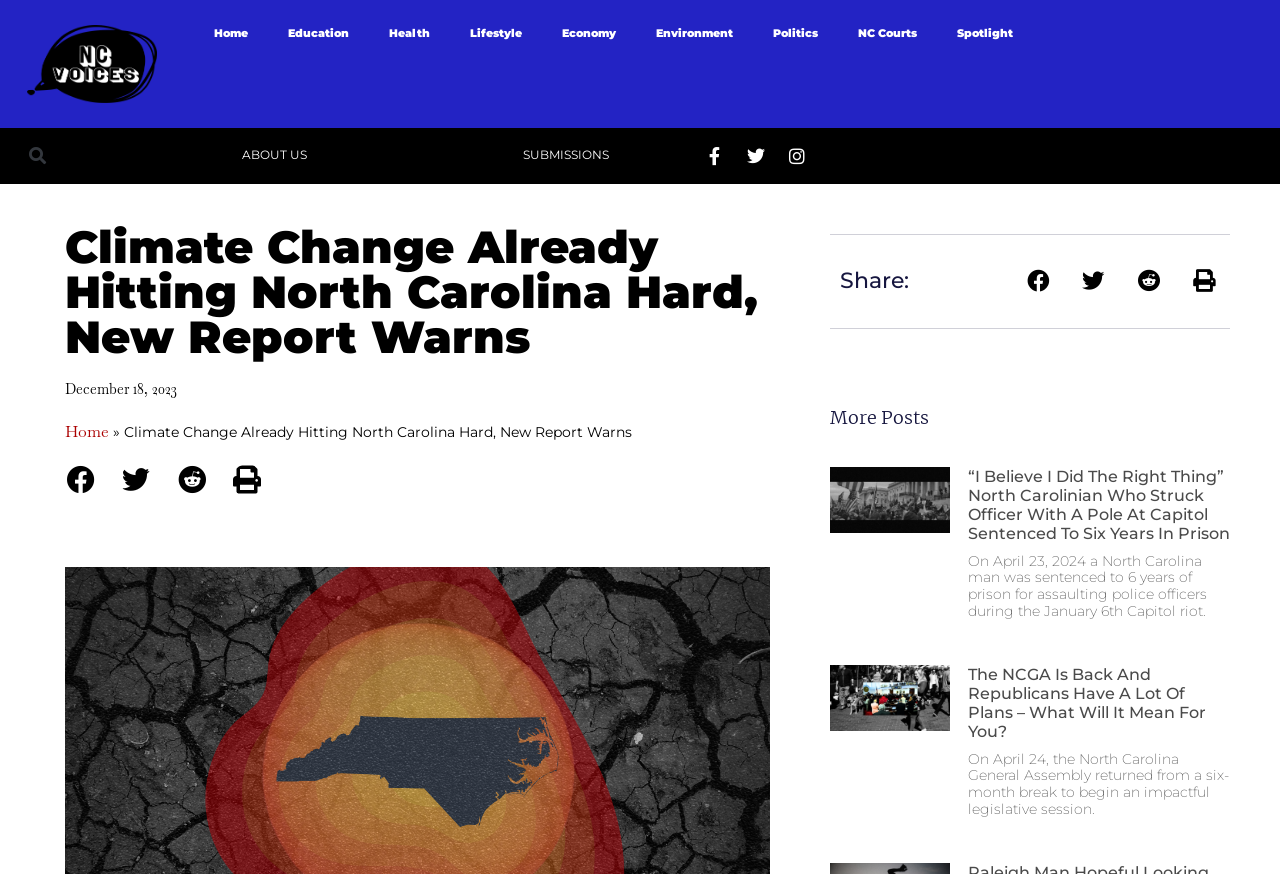What is the date of the article 'Climate Change Already Hitting North Carolina Hard, New Report Warns'?
Provide a detailed and well-explained answer to the question.

I looked for the date associated with the article 'Climate Change Already Hitting North Carolina Hard, New Report Warns' and found it to be 'December 18, 2023', which is listed below the article title.